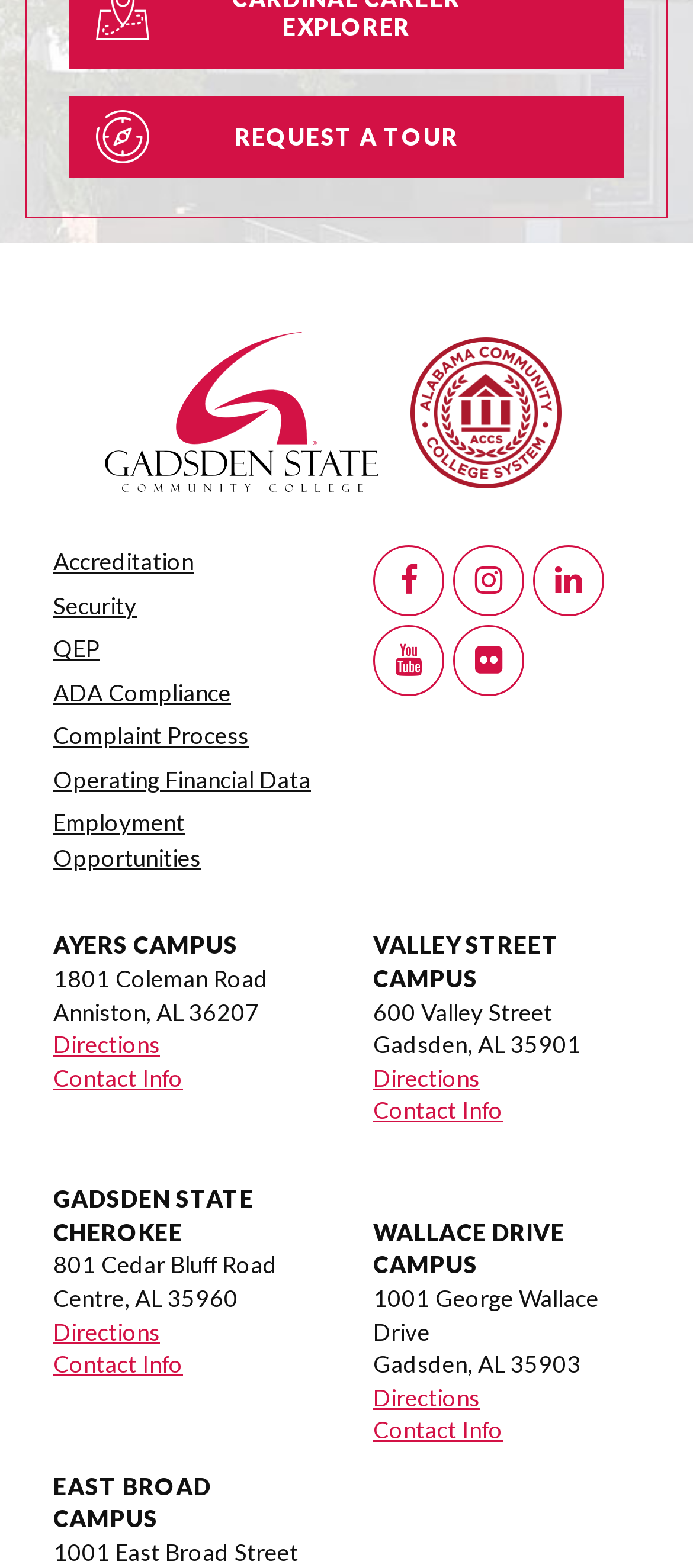What can you do with the 'REQUEST A TOUR' link?
Examine the screenshot and reply with a single word or phrase.

Request a tour